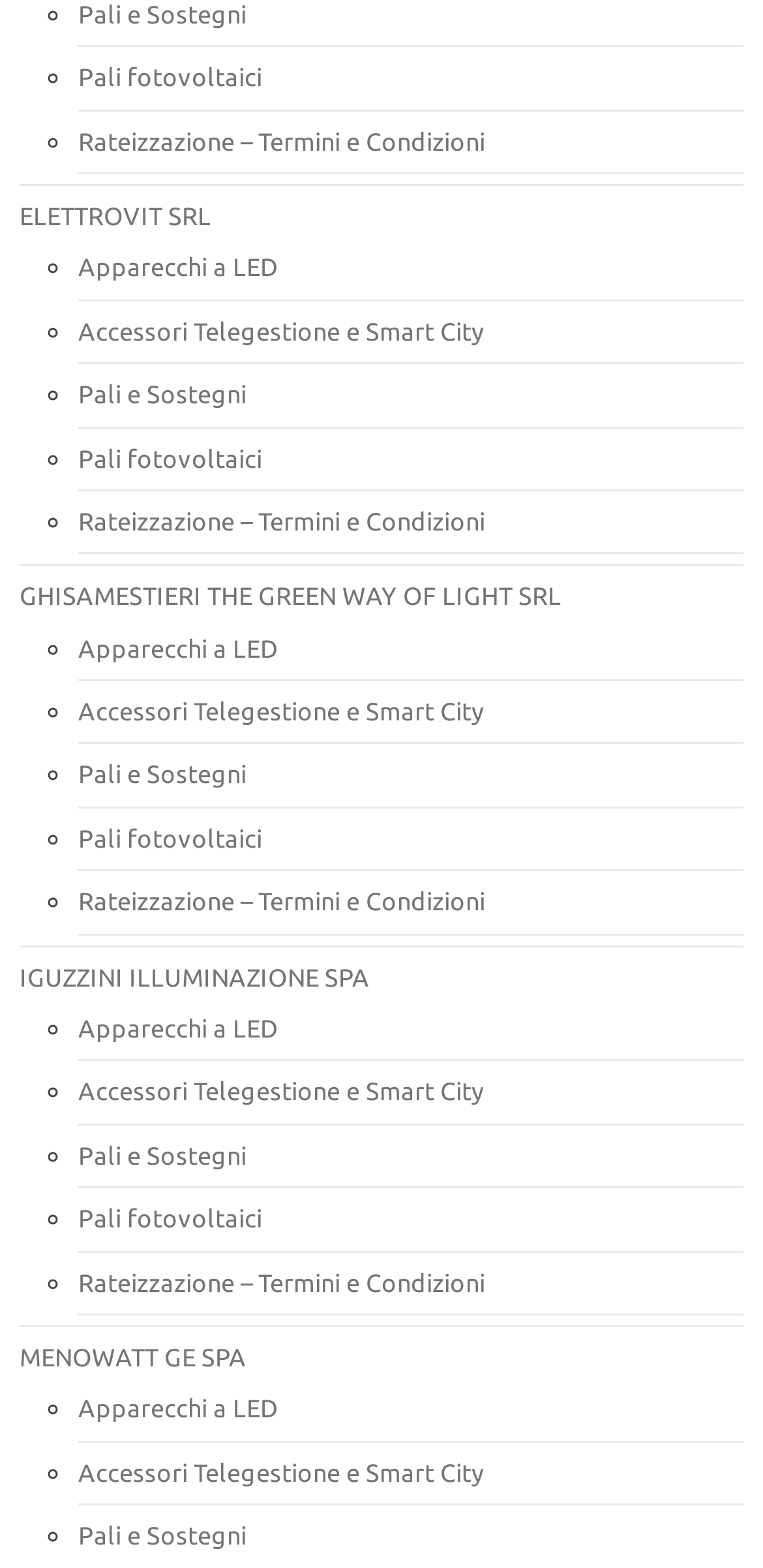Please identify the coordinates of the bounding box for the clickable region that will accomplish this instruction: "Check GHISAMESTIERI THE GREEN WAY OF LIGHT SRL".

[0.026, 0.371, 0.736, 0.389]